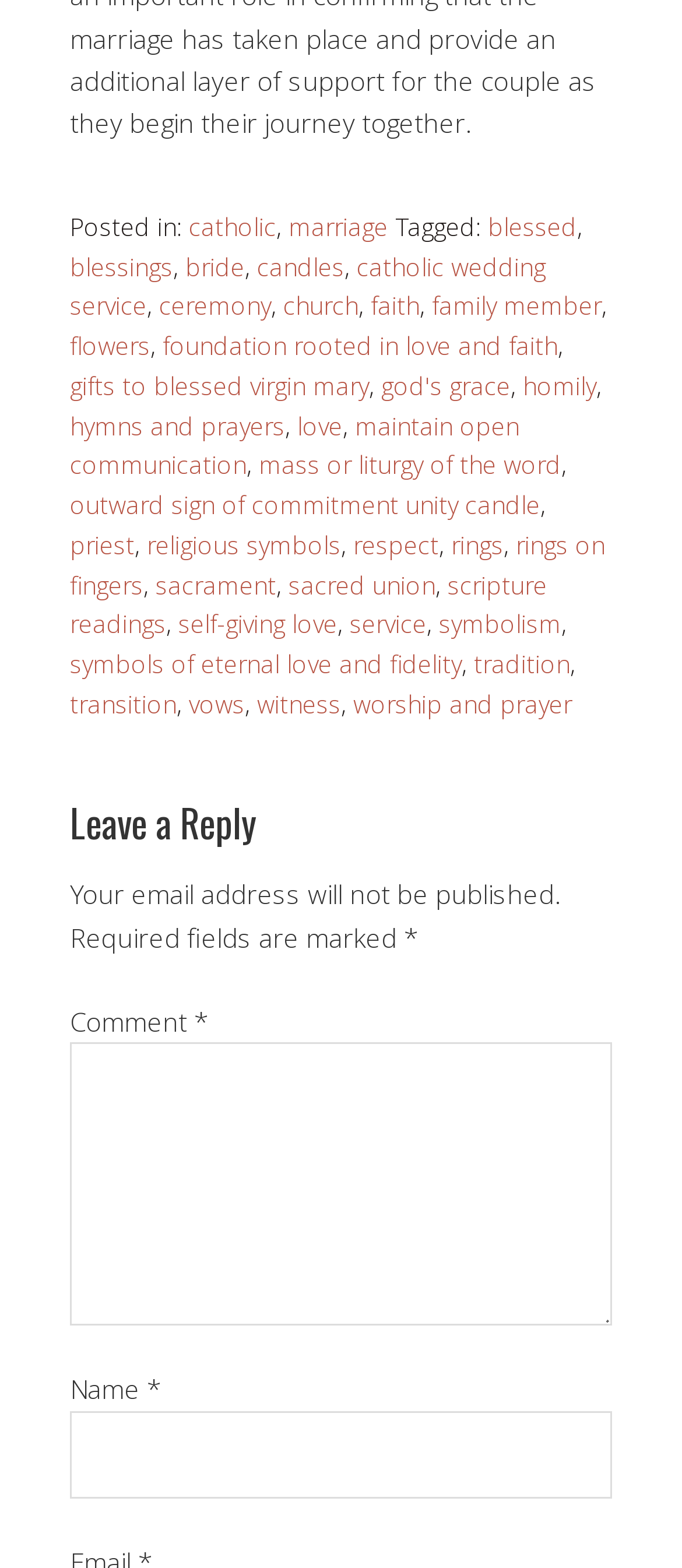Please identify the bounding box coordinates of the area that needs to be clicked to fulfill the following instruction: "Click the 'blessed' link."

[0.715, 0.134, 0.846, 0.155]